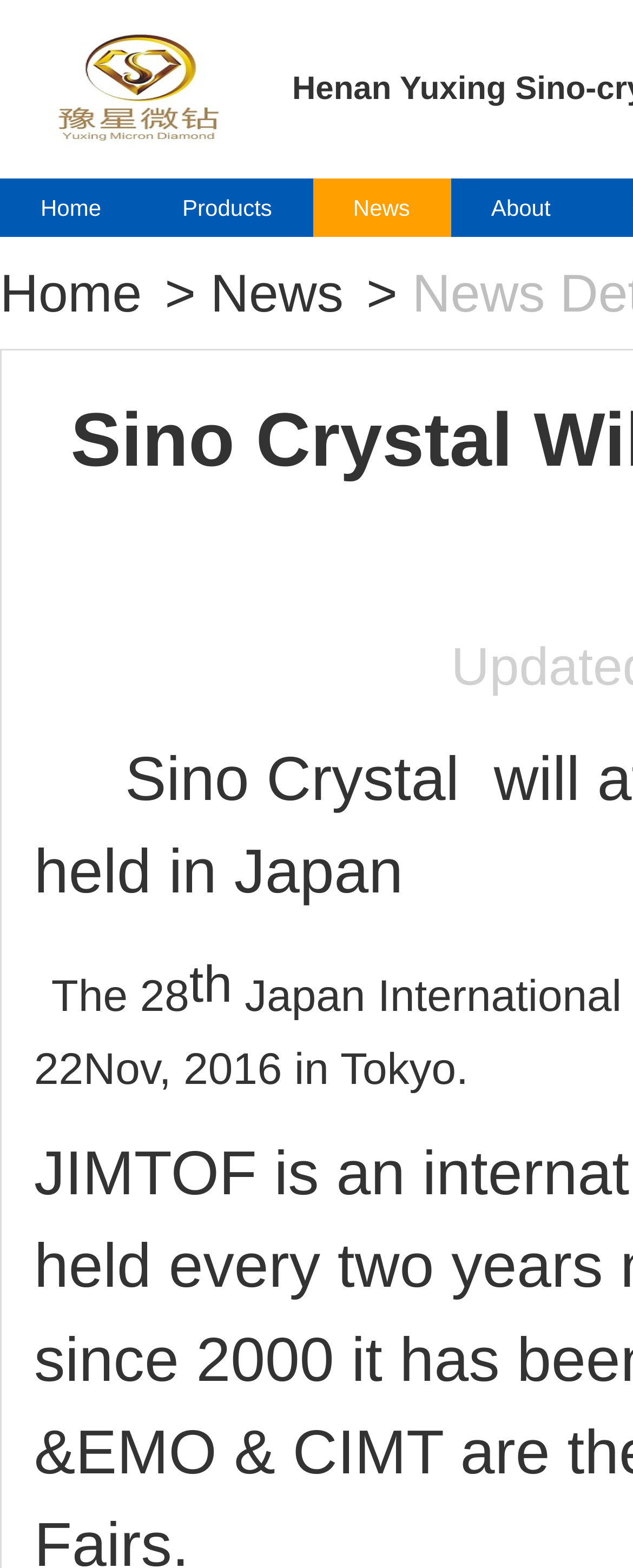What is the position of the 'News' link?
Please provide a single word or phrase as your answer based on the image.

Third from the left